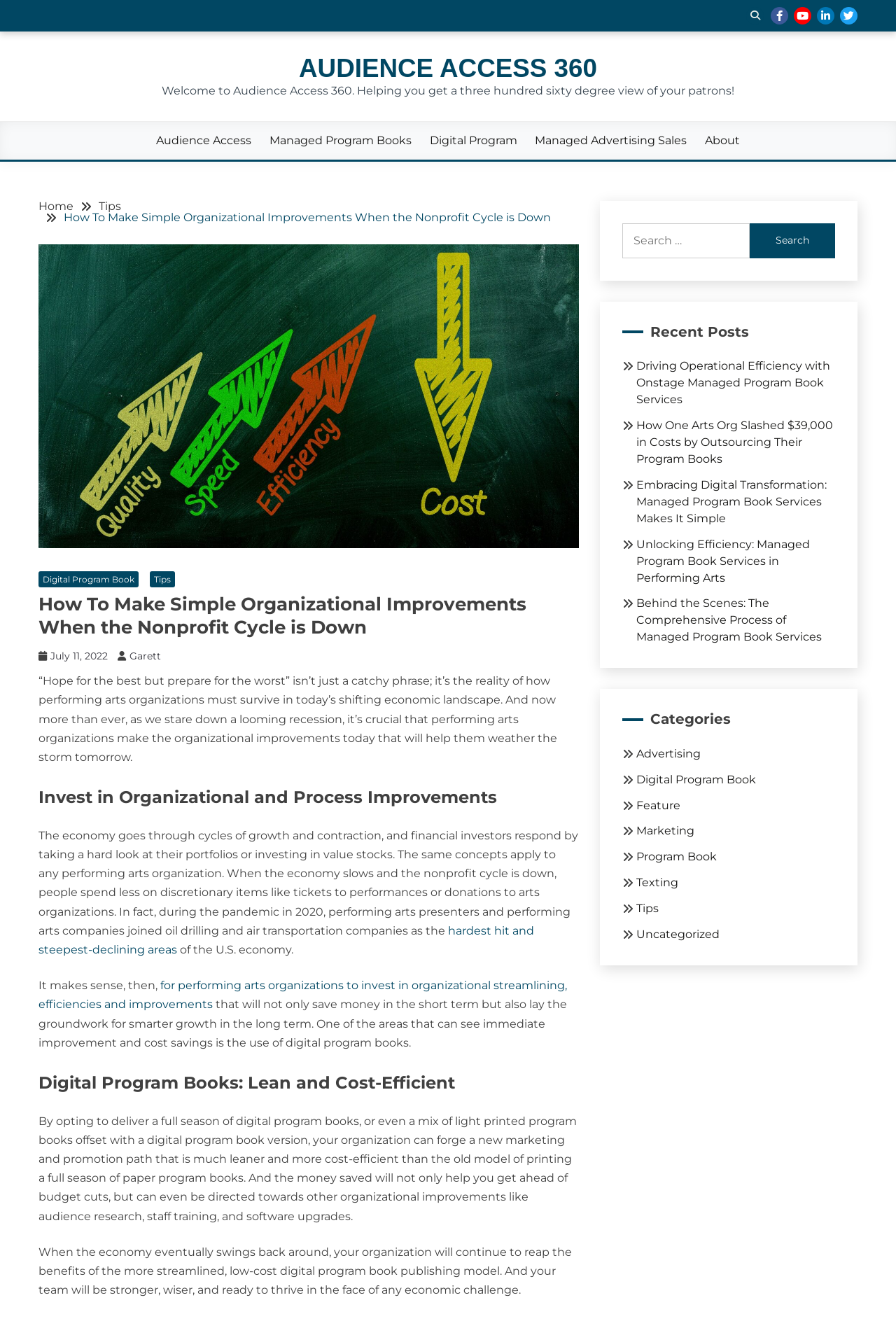Using the image as a reference, answer the following question in as much detail as possible:
What is the author of the current article?

I determined the answer by looking at the link element with the text 'Garett' below the article's heading, which is likely the author's name.